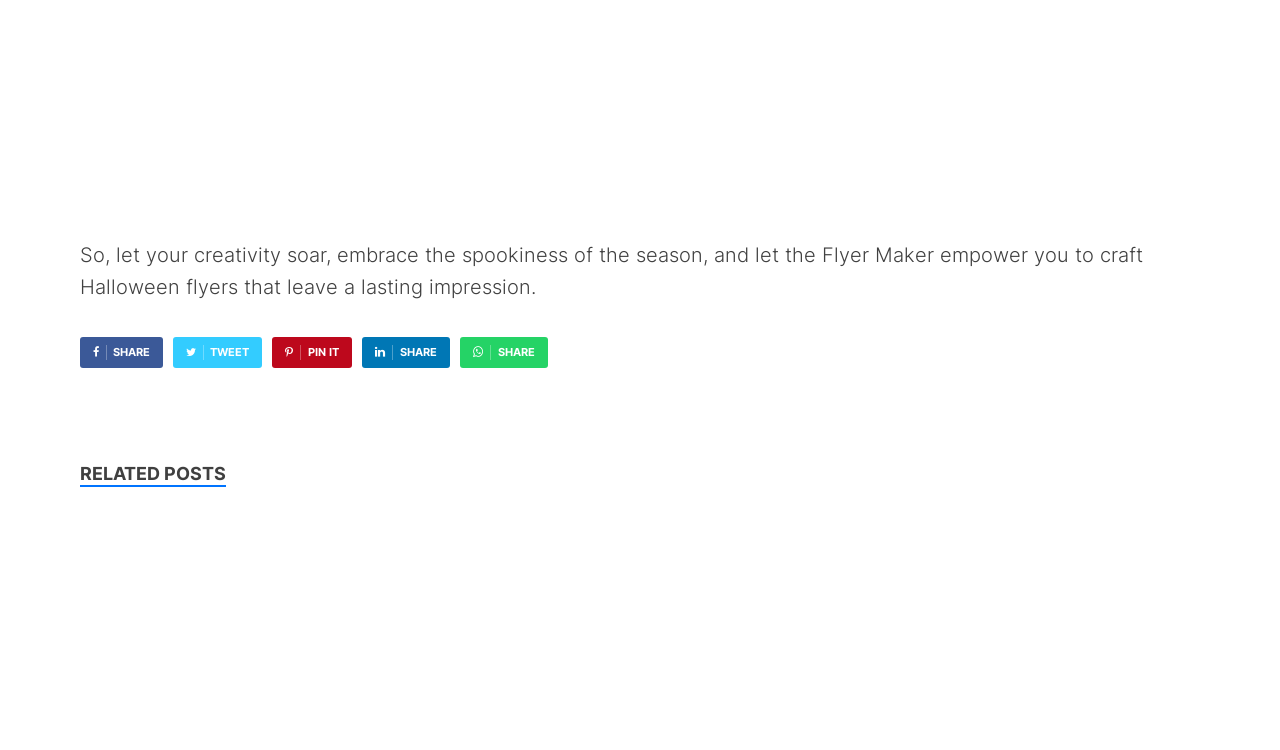What is the main theme of the flyer templates?
Answer the question with just one word or phrase using the image.

Holidays